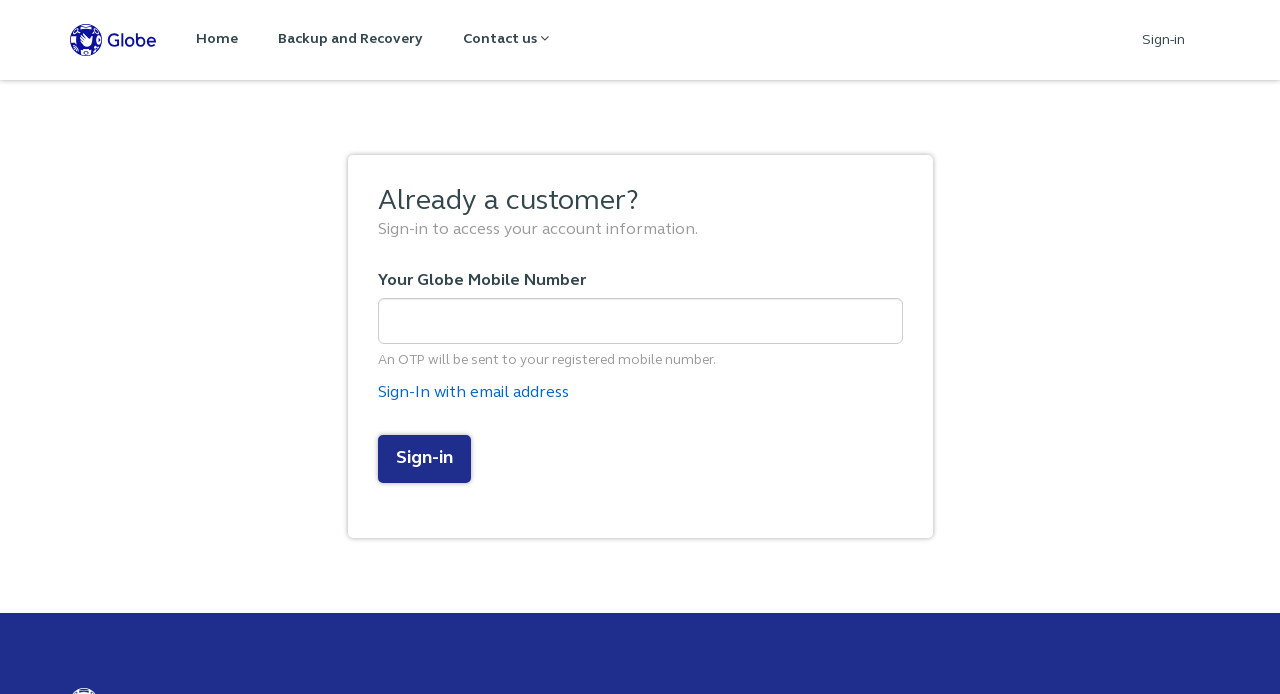Refer to the image and provide an in-depth answer to the question: 
What will be sent to the registered mobile number?

The text below the input field for the Globe Mobile Number says 'An OTP will be sent to your registered mobile number.' This indicates that after entering the mobile number, an OTP (One-Time Password) will be sent to the registered mobile number.